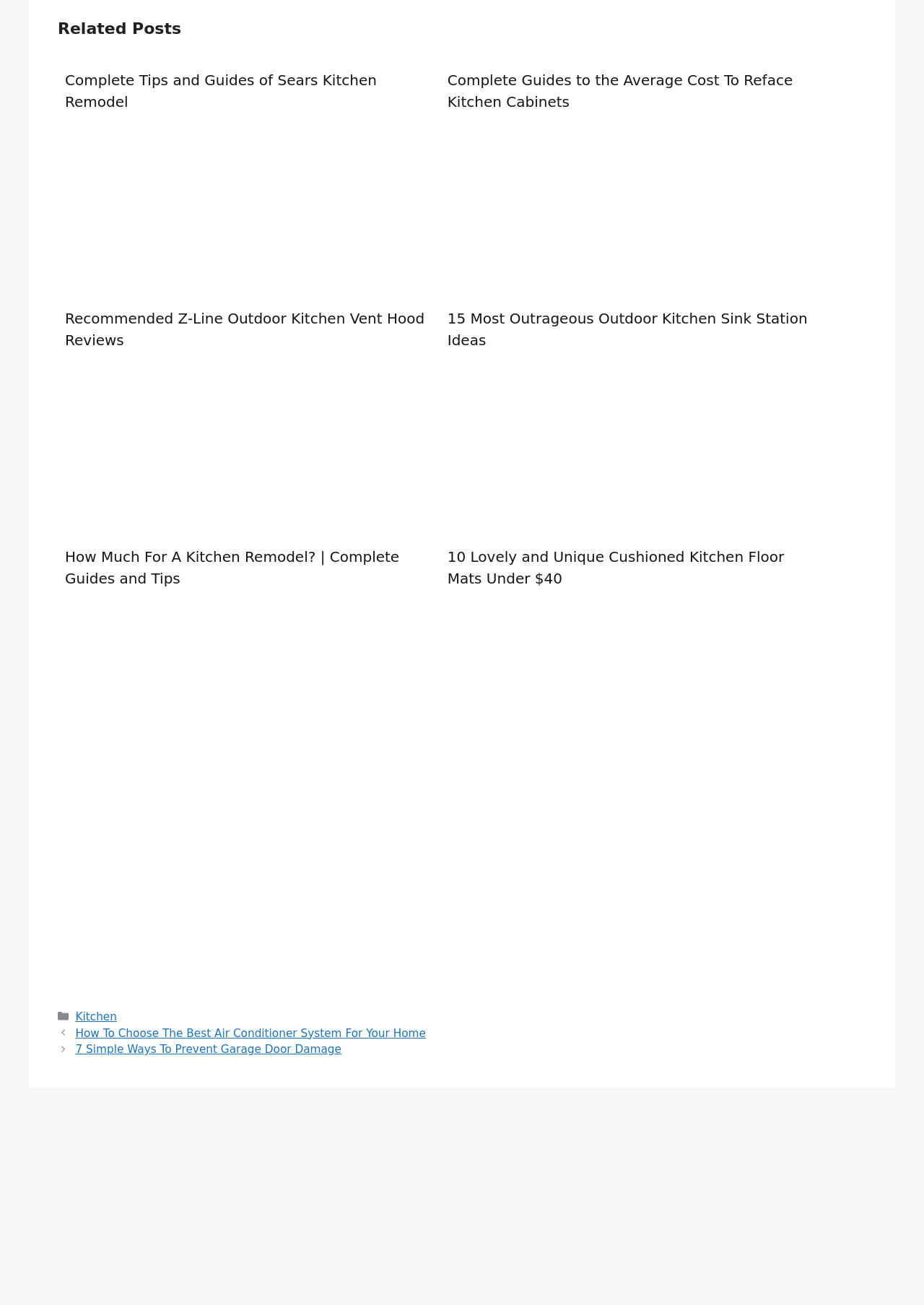What is the feature of the outdoor kitchen vent hood?
Based on the image, give a one-word or short phrase answer.

features outdoor kitchen vent hood